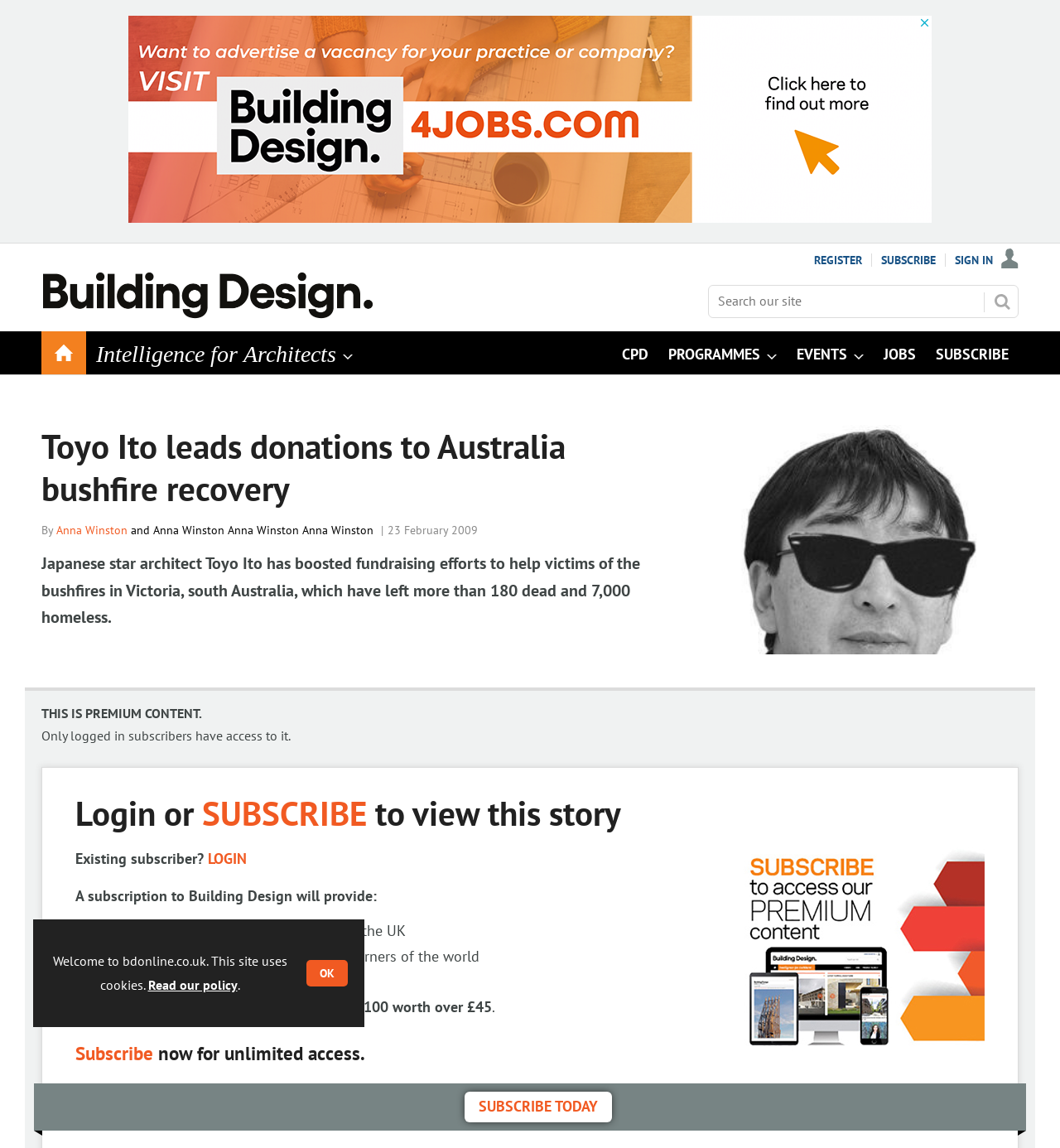Show the bounding box coordinates of the region that should be clicked to follow the instruction: "Search for something on the site."

[0.668, 0.248, 0.961, 0.277]